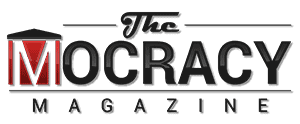What is the purpose of the publication?
Please answer the question with a detailed response using the information from the screenshot.

The logo represents a publication that is dedicated to offering insights and articles across a variety of themes, likely focusing on lifestyle, current events, or community engagement.